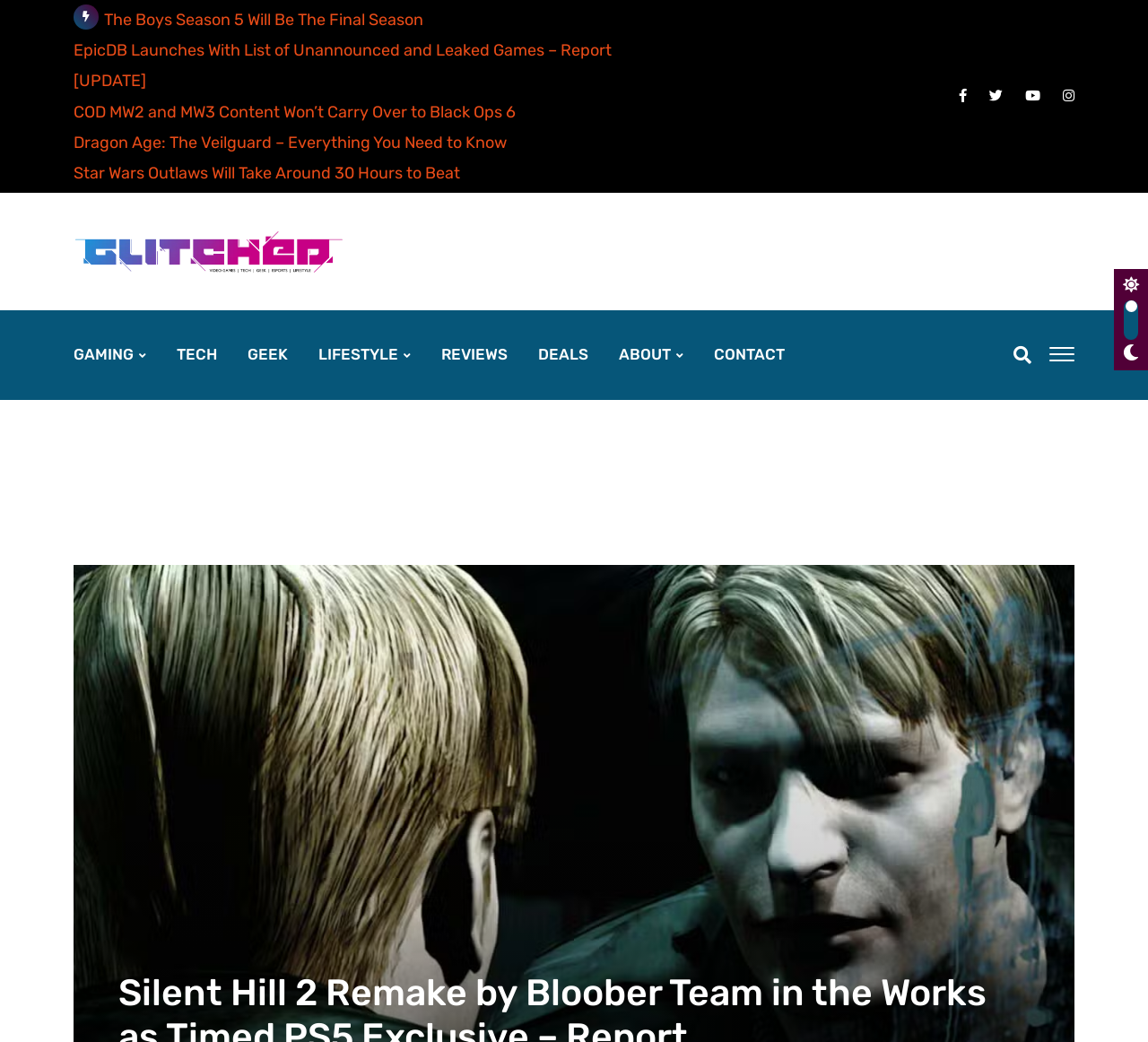What is the purpose of the link 'Skip to content'?
Using the image as a reference, deliver a detailed and thorough answer to the question.

The link 'Skip to content' is likely provided for accessibility purposes, allowing users to bypass the navigation menu and directly access the main content of the webpage.